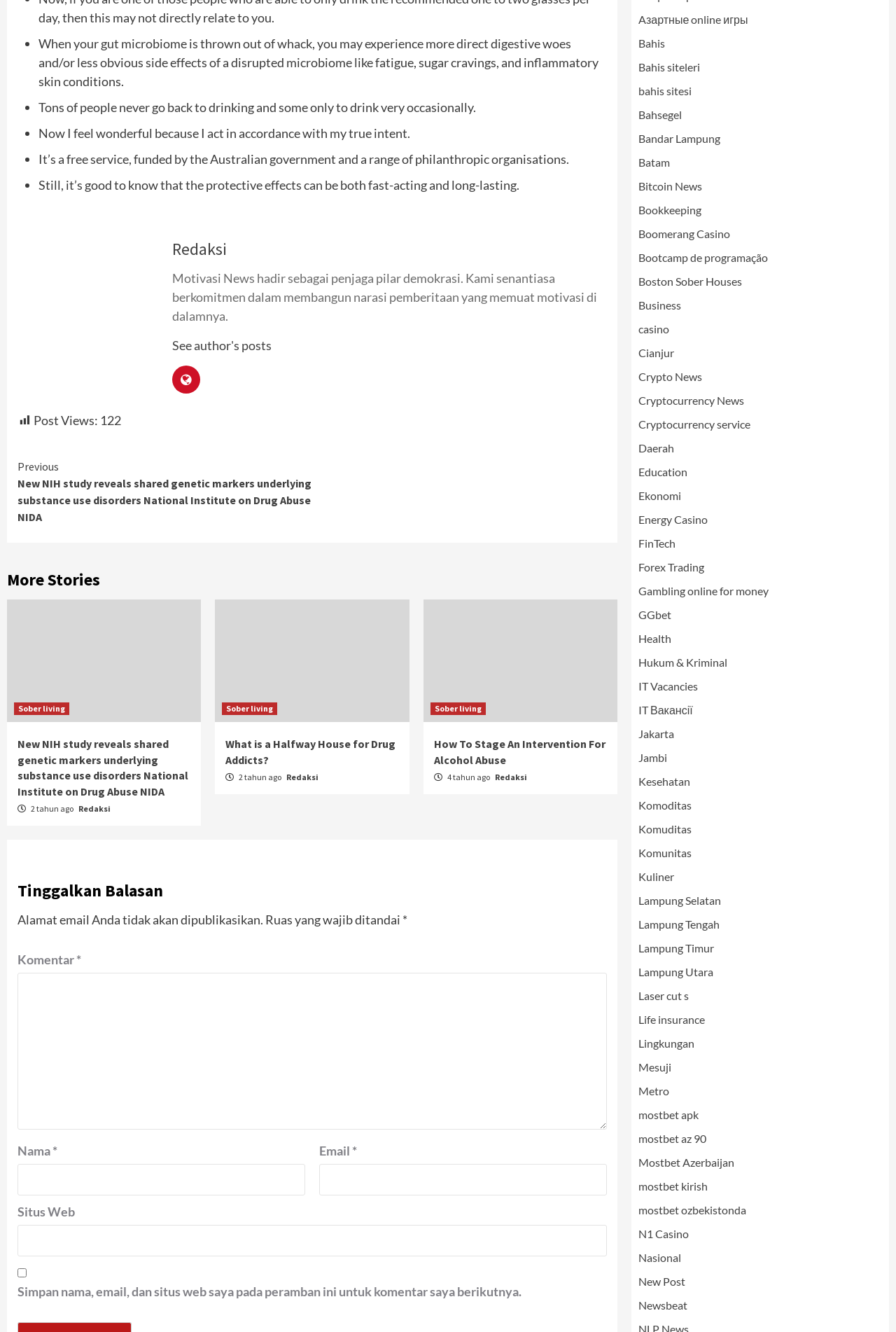Give a concise answer using one word or a phrase to the following question:
What is the topic of the article?

Substance use disorders